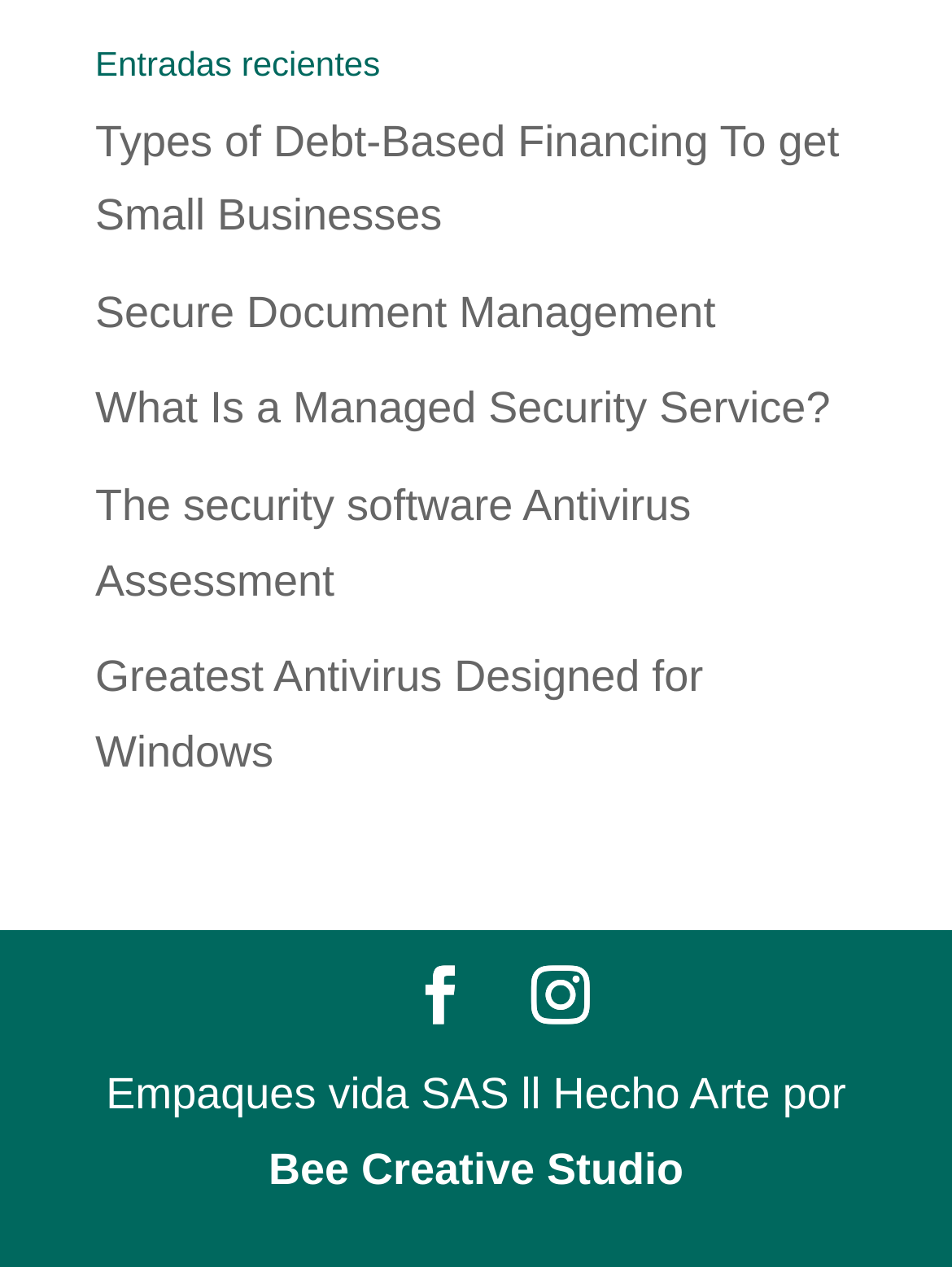Determine the bounding box coordinates of the section I need to click to execute the following instruction: "Read about types of debt-based financing". Provide the coordinates as four float numbers between 0 and 1, i.e., [left, top, right, bottom].

[0.1, 0.092, 0.882, 0.189]